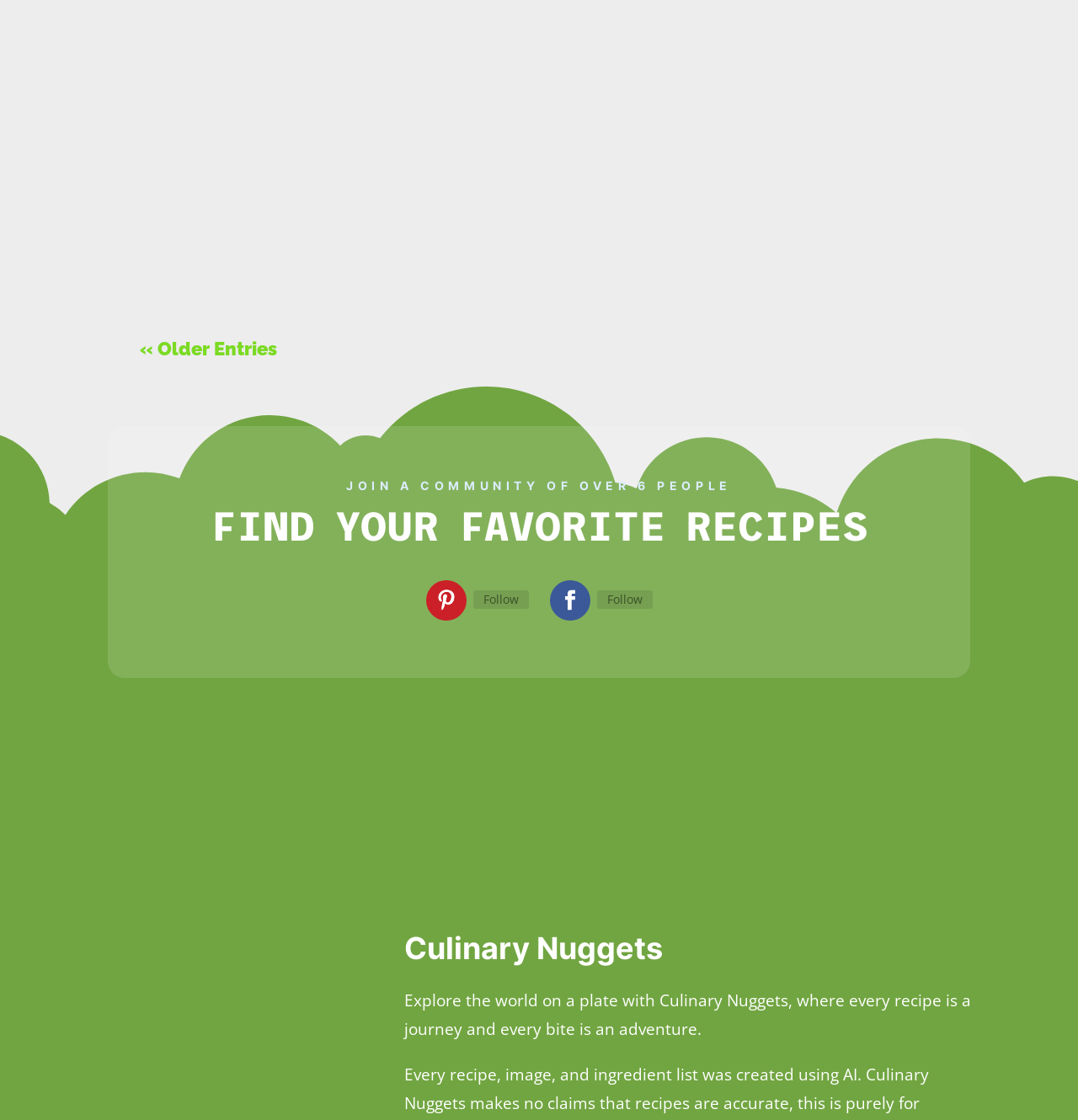Please provide a short answer using a single word or phrase for the question:
What is the name of the community?

Culinary Nuggets